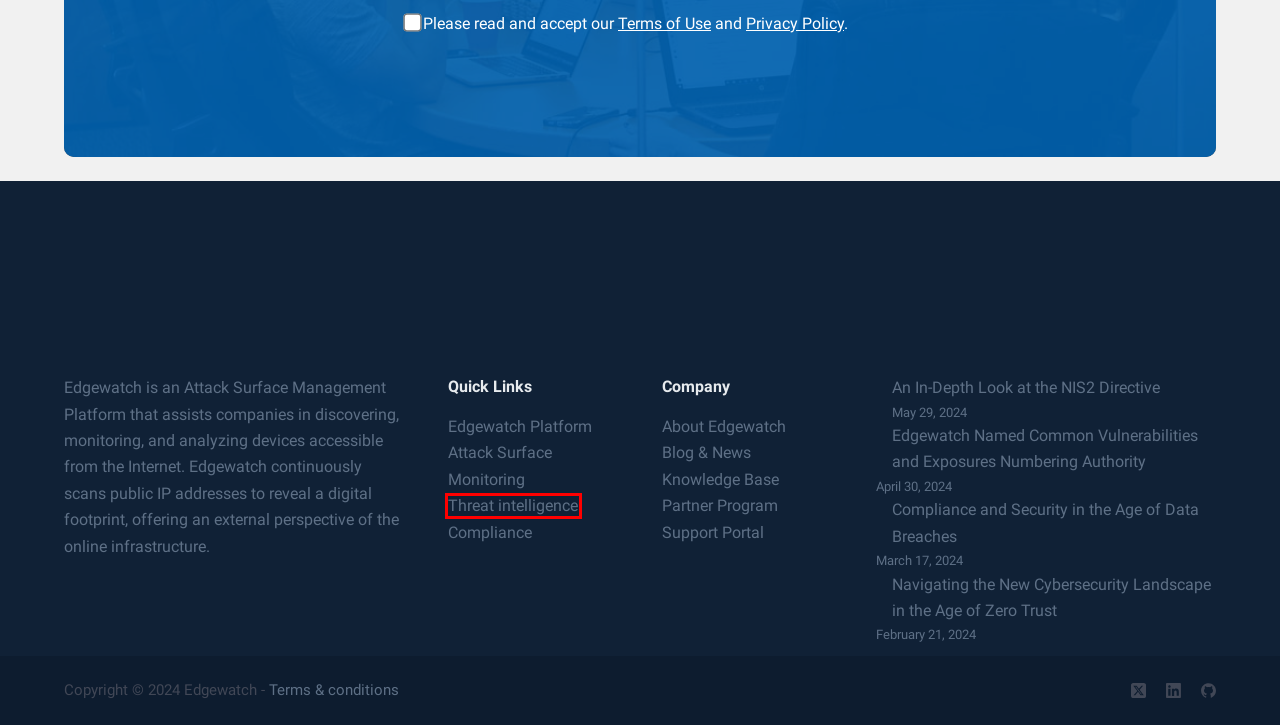With the provided webpage screenshot containing a red bounding box around a UI element, determine which description best matches the new webpage that appears after clicking the selected element. The choices are:
A. Threat intelligence - Edgewatch
B. Partner - Edgewatch
C. EdgeWatch - Support Portal
D. An In-Depth Look at the NIS2 Directive - Edgewatch
E. Edgewatch Blog & News - Edgewatch
F. Compliance and Security in the Age of Data Breaches - Edgewatch
G. Privacy Policy - Edgewatch
H. Legal - Edgewatch

A